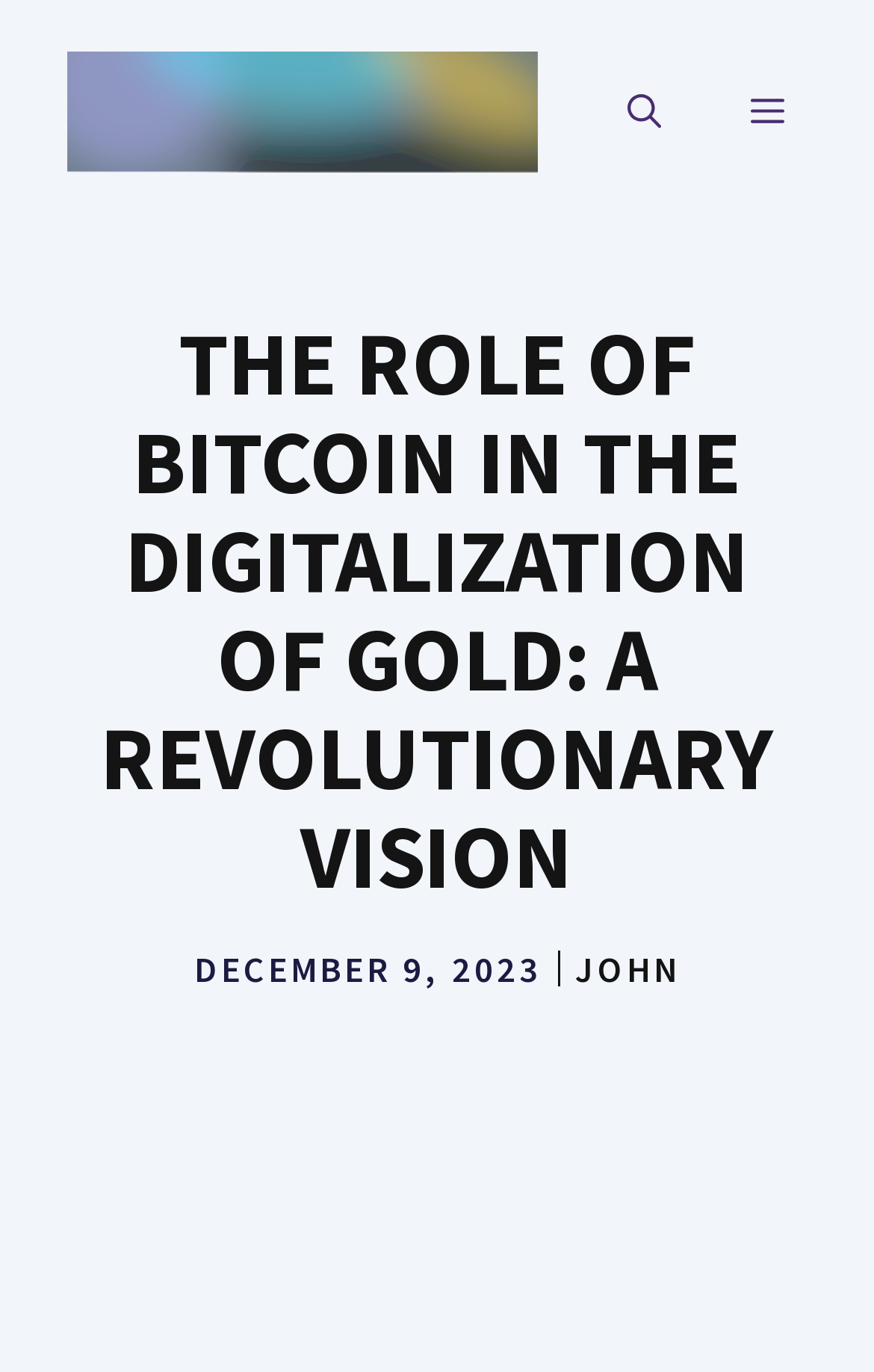Find the bounding box coordinates for the UI element whose description is: "alt="AtlanticRide"". The coordinates should be four float numbers between 0 and 1, in the format [left, top, right, bottom].

[0.077, 0.058, 0.615, 0.097]